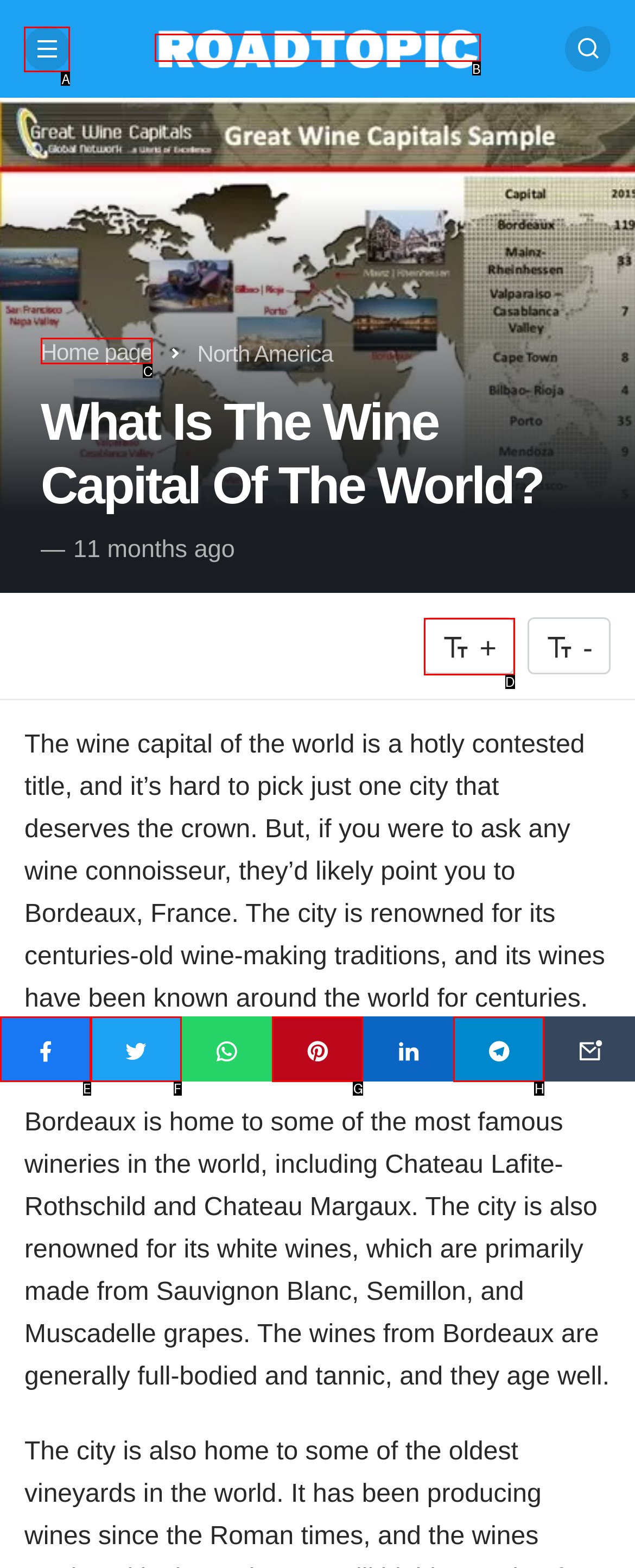Indicate the HTML element that should be clicked to perform the task: Click the menu button Reply with the letter corresponding to the chosen option.

A